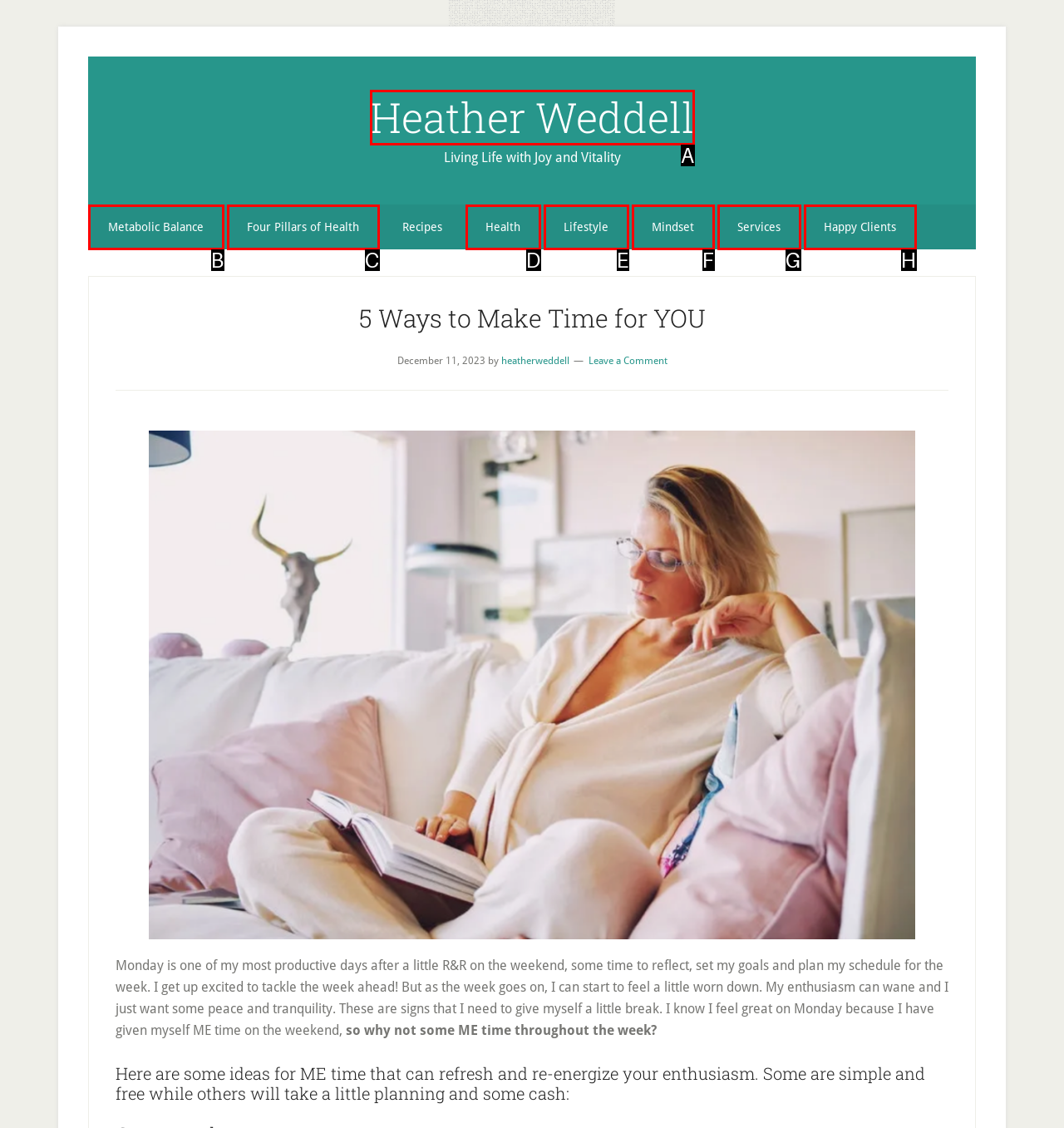Choose the option that best matches the description: Heather Weddell
Indicate the letter of the matching option directly.

A